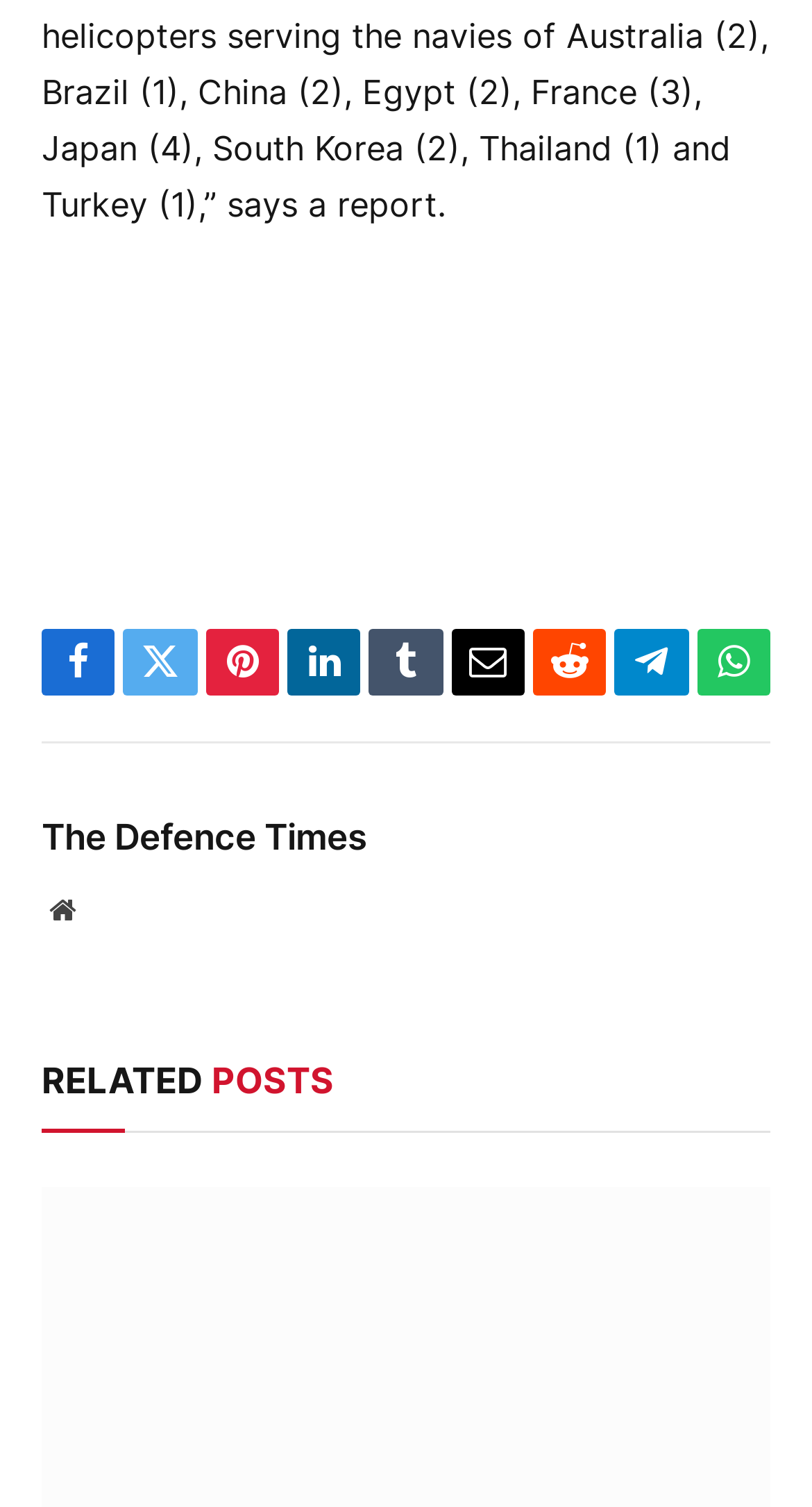Using the information in the image, give a comprehensive answer to the question: 
How many links are there in the top row?

I counted the number of links in the top row, including the social media links and the 'The Defence Times' link.